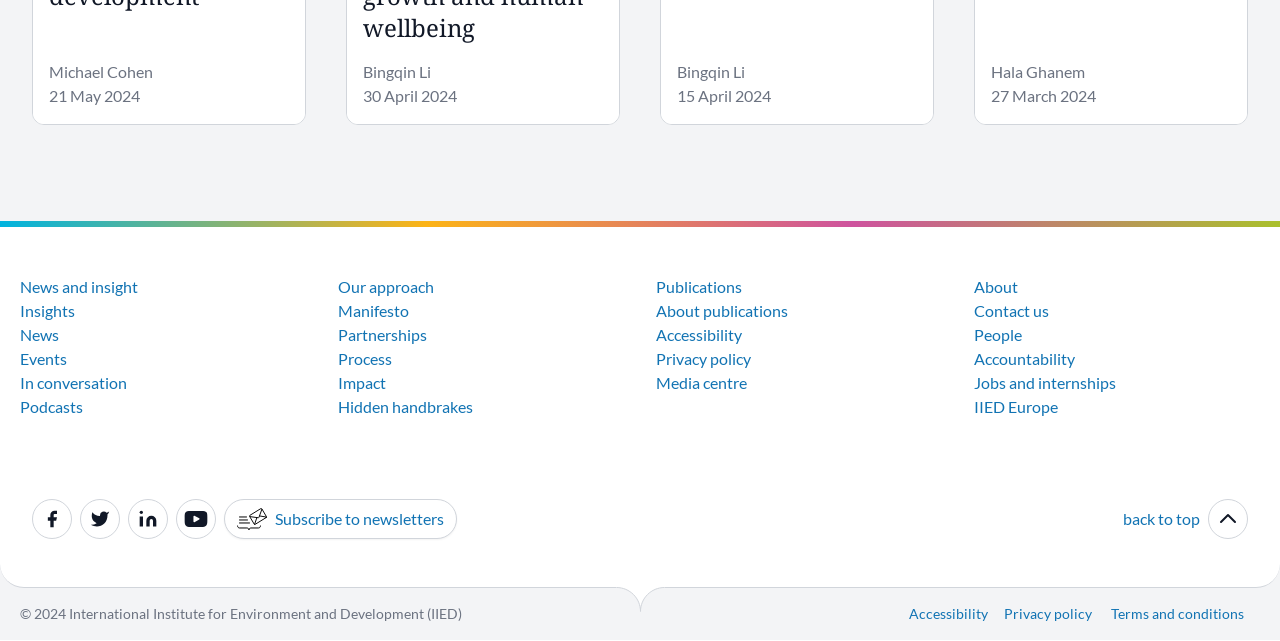What is the name of the person mentioned at the top left?
Use the image to answer the question with a single word or phrase.

Michael Cohen